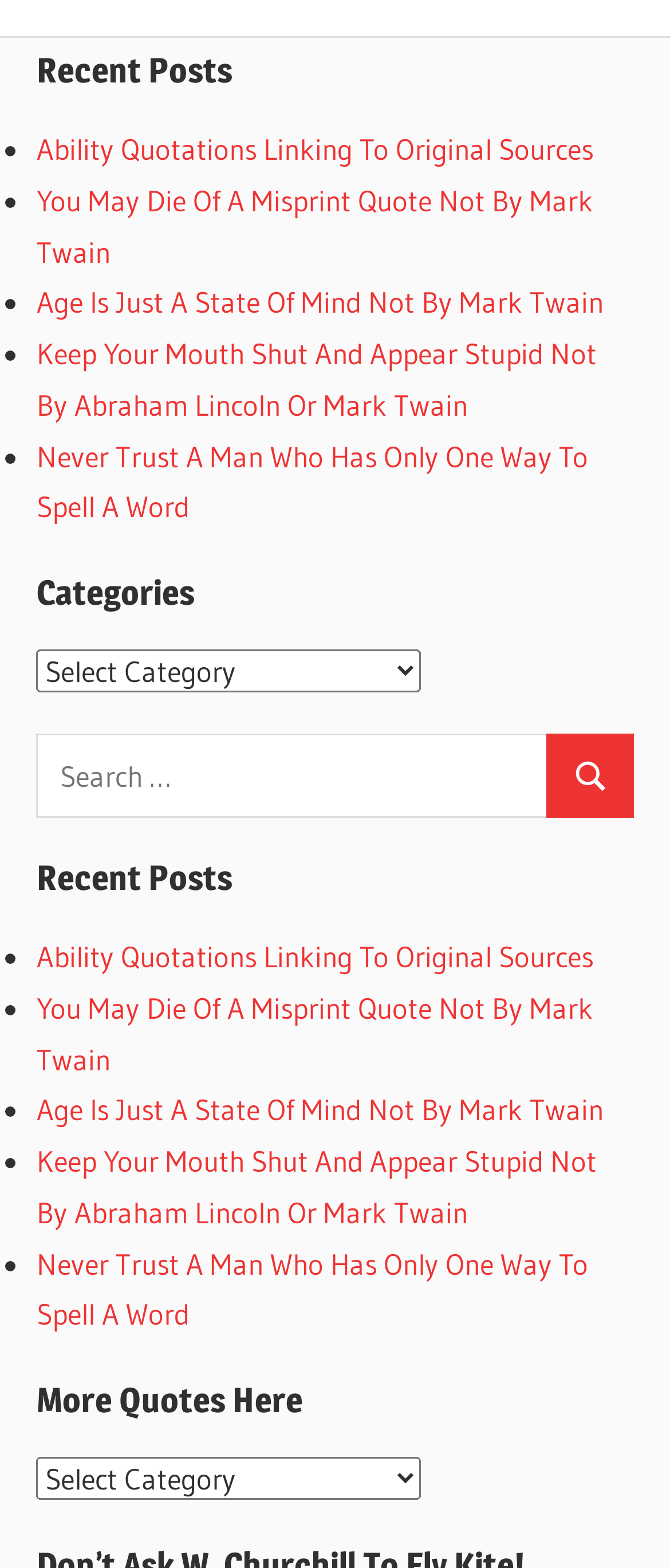Please identify the bounding box coordinates of the clickable area that will fulfill the following instruction: "Read the post 'Ability Quotations Linking To Original Sources'". The coordinates should be in the format of four float numbers between 0 and 1, i.e., [left, top, right, bottom].

[0.054, 0.083, 0.885, 0.106]